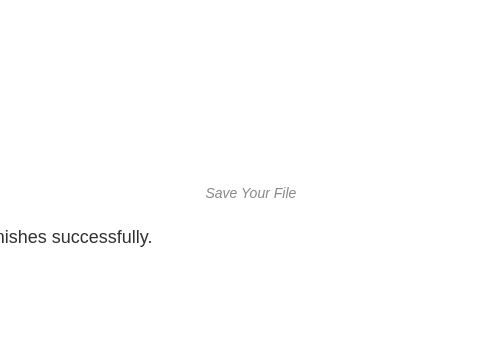Provide a thorough and detailed caption for the image.

The image titled "Save Your File" illustrates an important step in the file downloading process. It visually emphasizes the action of saving a file after selecting it for download. This instruction typically follows the prior step, which involves choosing the appropriate executable file (often indicated by a ".exe" extension). The context suggests that the user has reached a stage where they should confirm the download by saving the selected installer file, ensuring a successful completion of the downloading process. This step is crucial for users to proceed towards installing their chosen application.